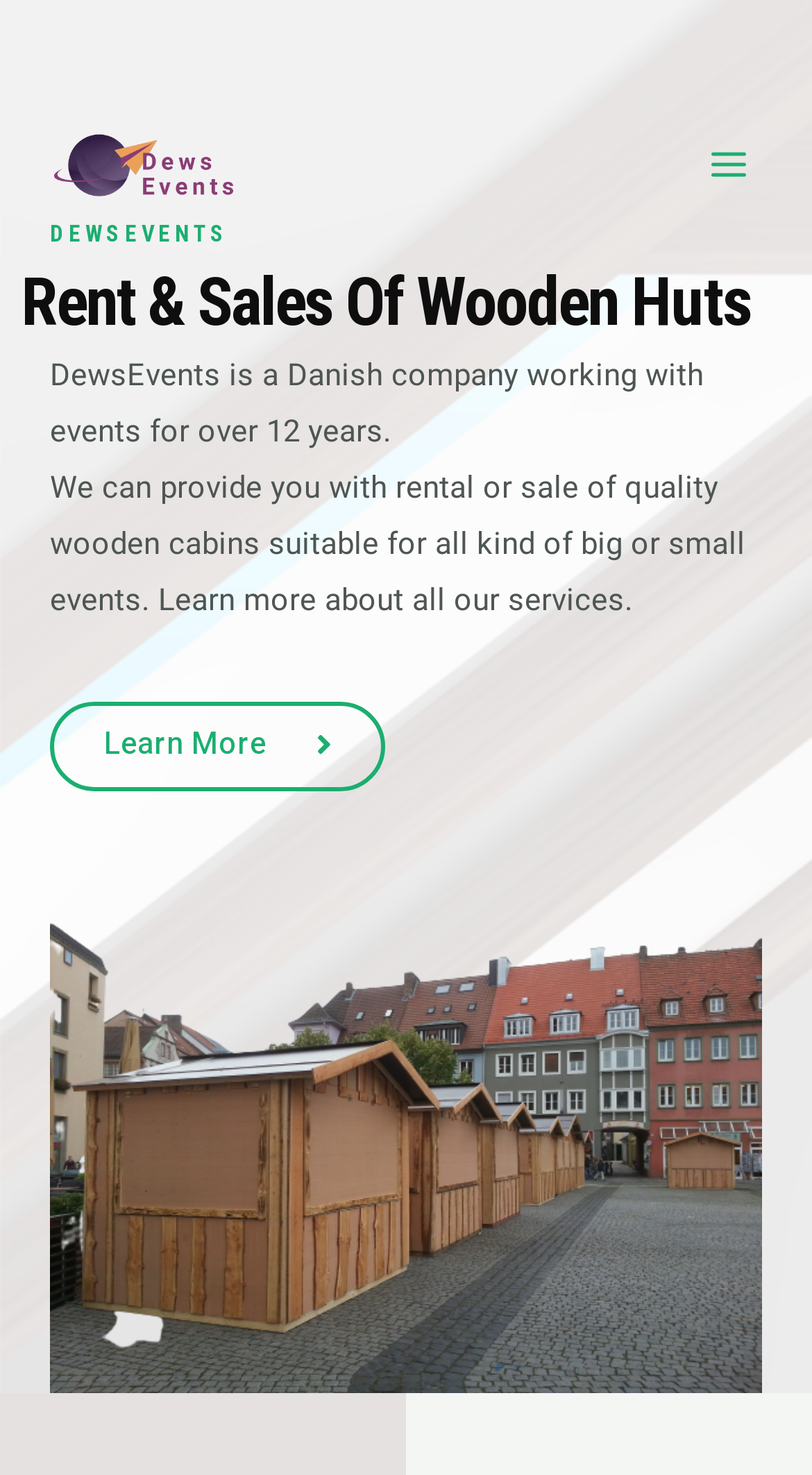Predict the bounding box coordinates of the UI element that matches this description: "Main Menu". The coordinates should be in the format [left, top, right, bottom] with each value between 0 and 1.

[0.845, 0.082, 0.949, 0.139]